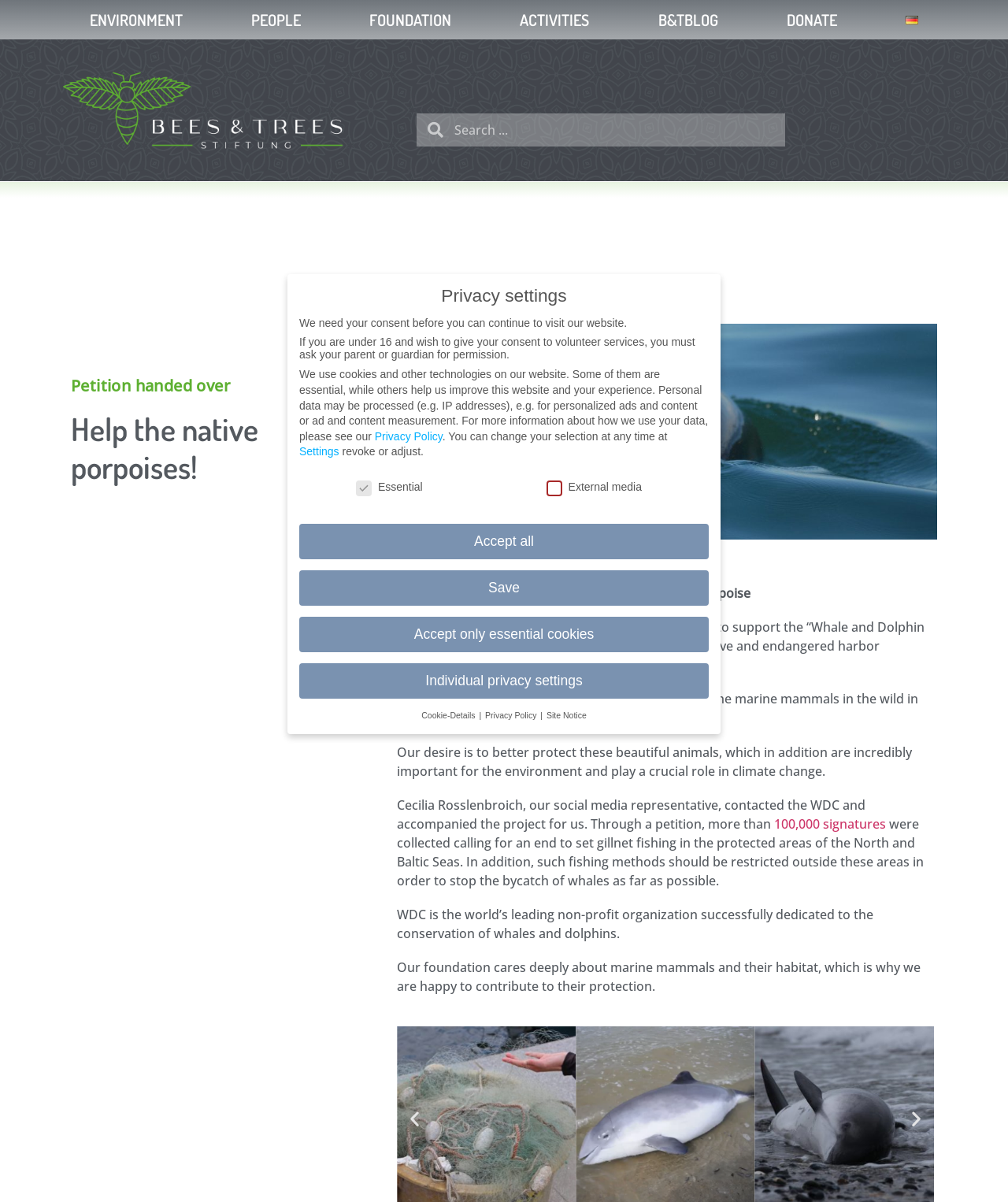Please determine the bounding box coordinates, formatted as (top-left x, top-left y, bottom-right x, bottom-right y), with all values as floating point numbers between 0 and 1. Identify the bounding box of the region described as: parent_node: Search name="s" placeholder="Search ..."

[0.44, 0.094, 0.779, 0.122]